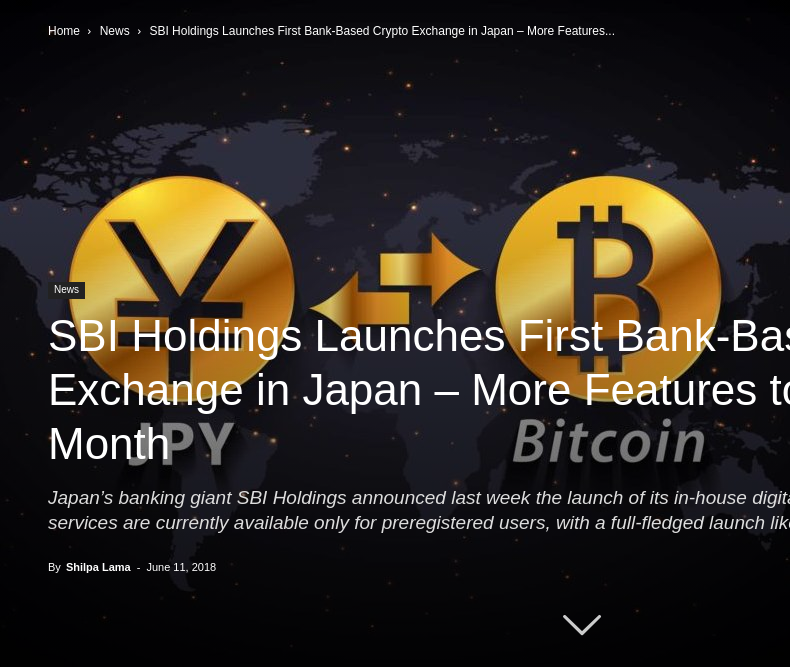Please study the image and answer the question comprehensively:
What is the background of the graphic?

The caption describes the background of the graphic as a stylized map of the world, which hints at the global implications of this innovation in integrating blockchain technology into Japan's banking sector.